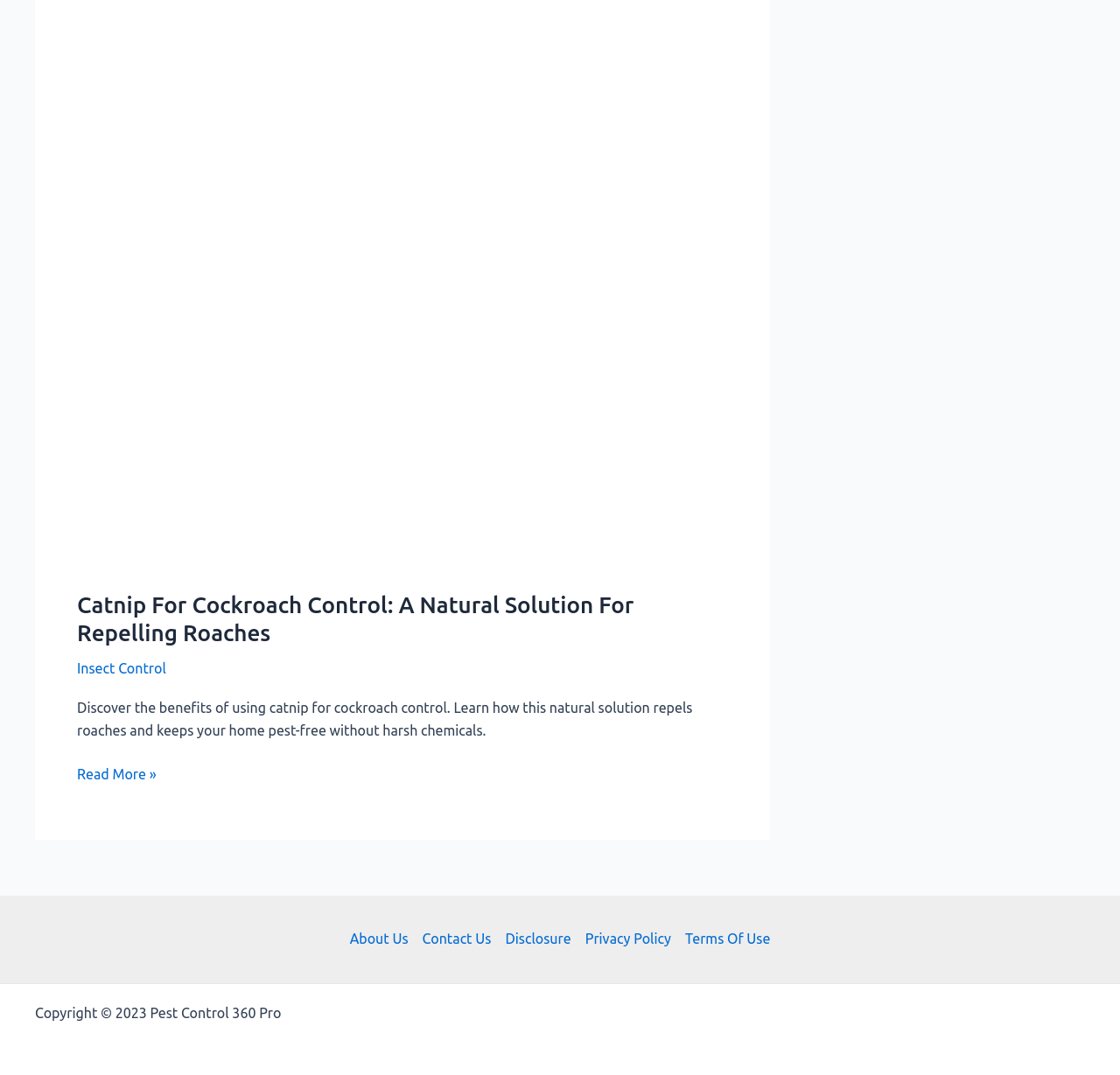Could you indicate the bounding box coordinates of the region to click in order to complete this instruction: "View the terms of use".

[0.606, 0.863, 0.688, 0.884]